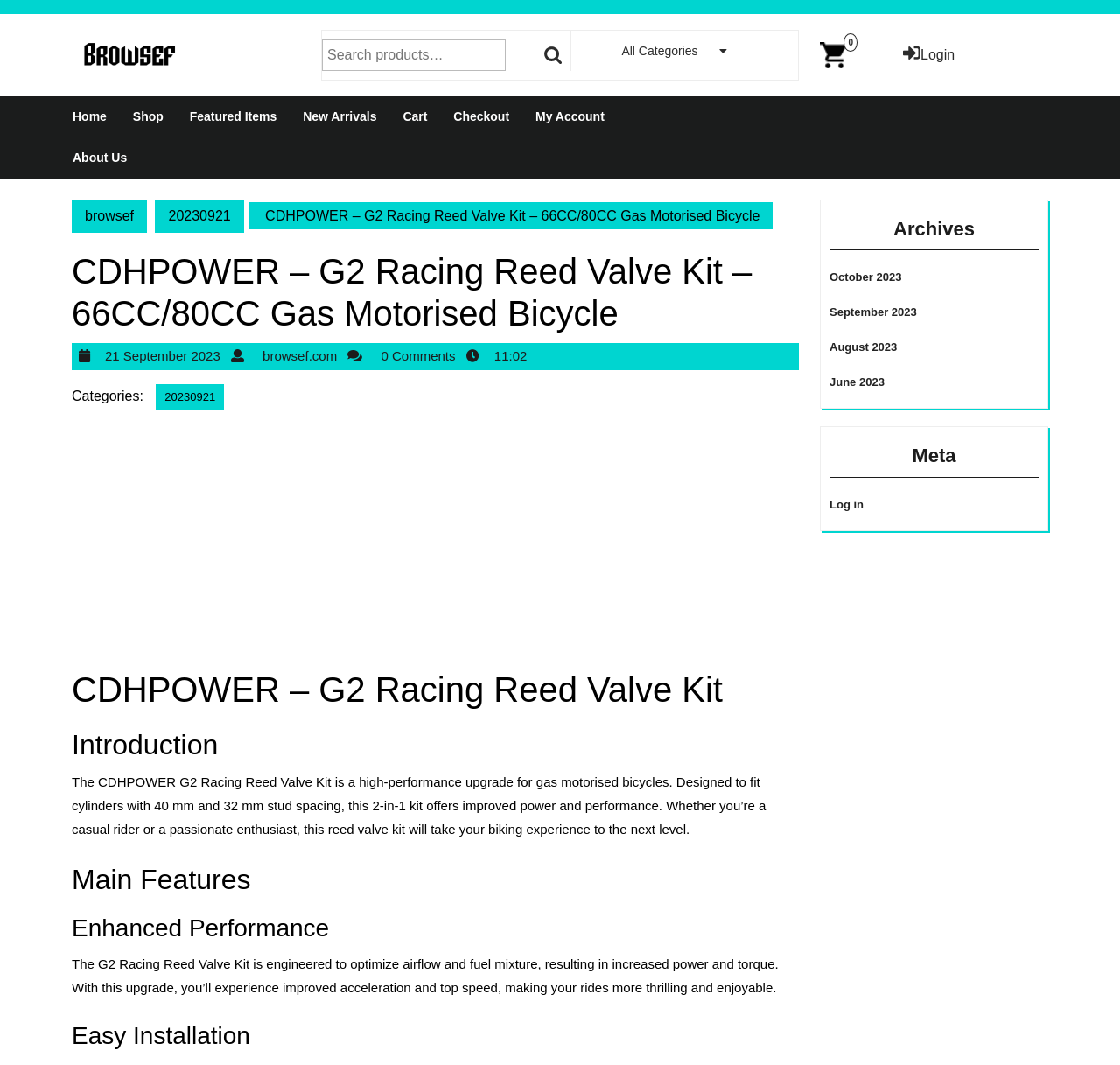What is the benefit of using the CDHPOWER G2 Racing Reed Valve Kit? From the image, respond with a single word or brief phrase.

Improved power and performance